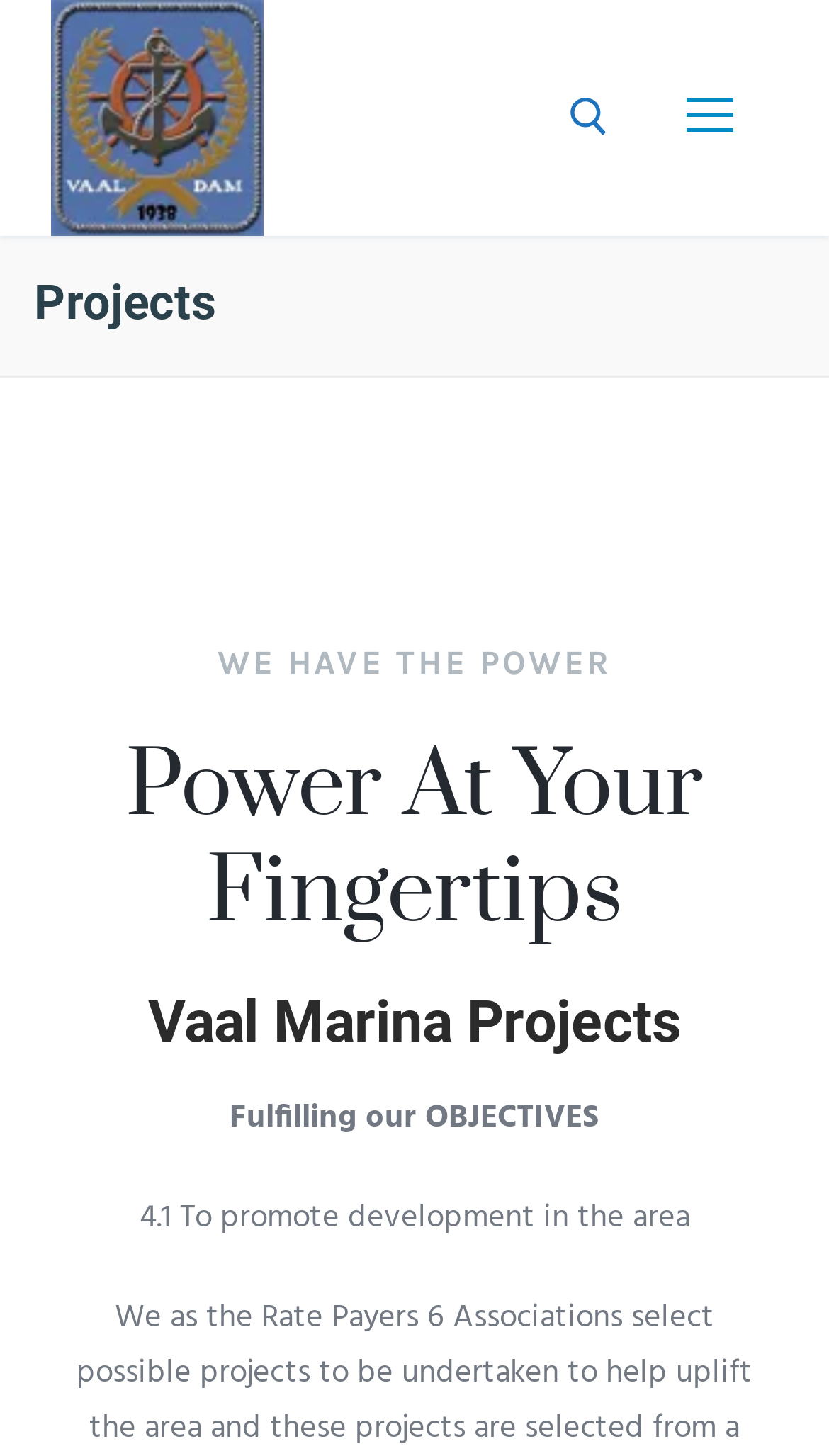Provide the bounding box coordinates of the UI element that matches the description: "alt="Vaal Dam – Vaal Marina"".

[0.062, 0.0, 0.318, 0.162]